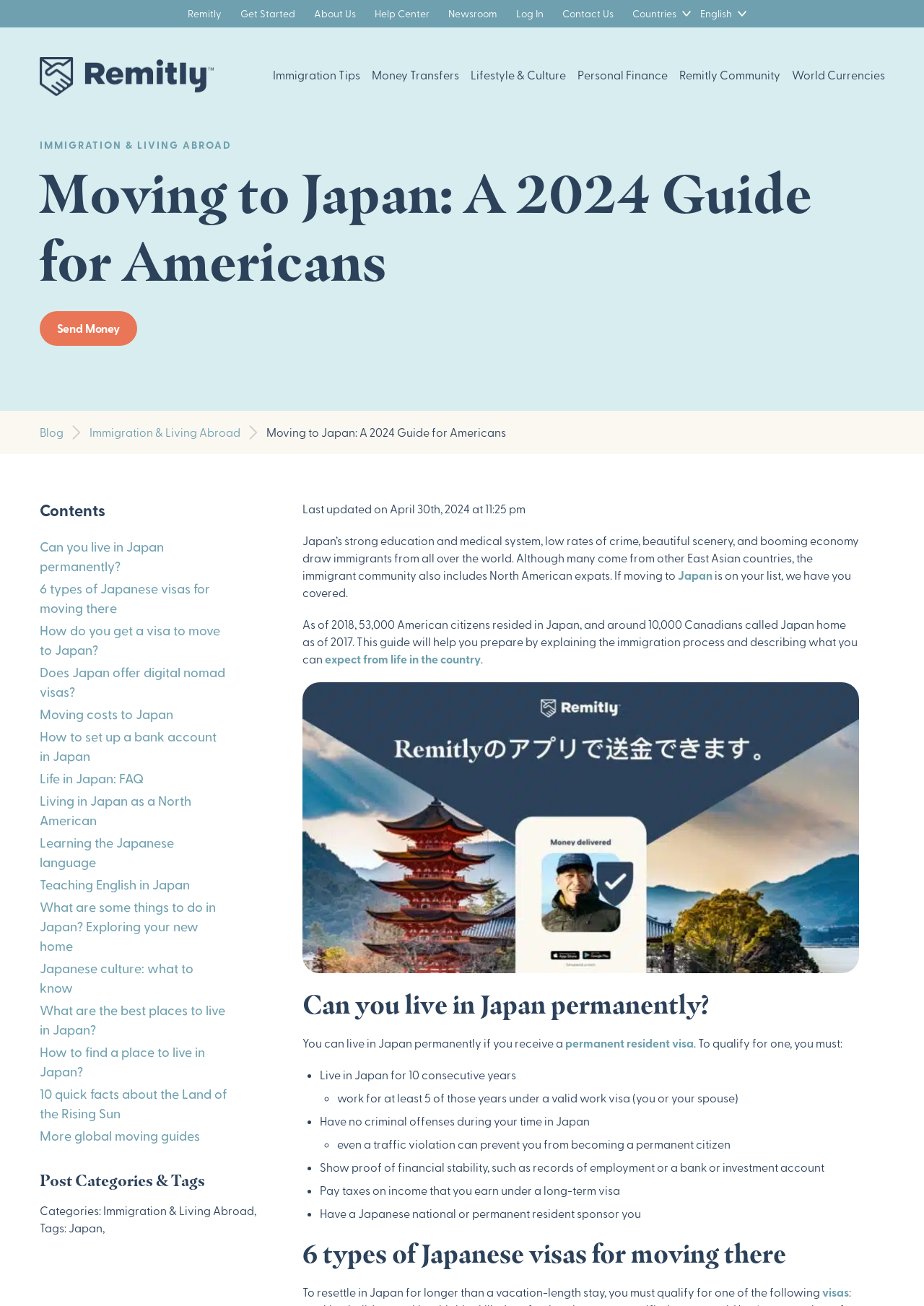Please use the details from the image to answer the following question comprehensively:
What are the types of visas discussed on this webpage?

The webpage discusses 6 types of Japanese visas for moving to Japan, as indicated by the heading '6 types of Japanese visas for moving there' and the subsequent sections explaining each type of visa.